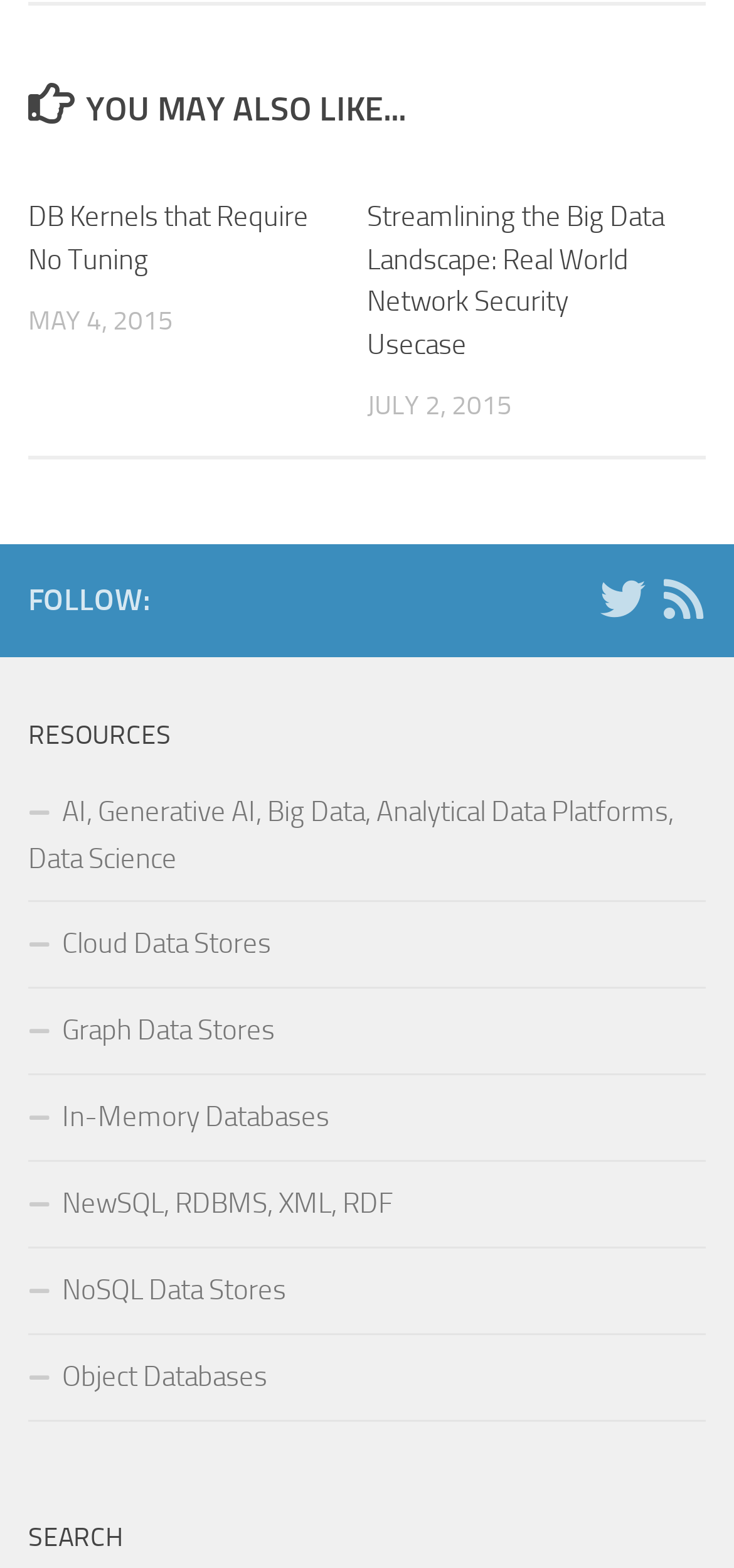What is the title of the first article?
Please answer the question with a single word or phrase, referencing the image.

DB Kernels that Require No Tuning